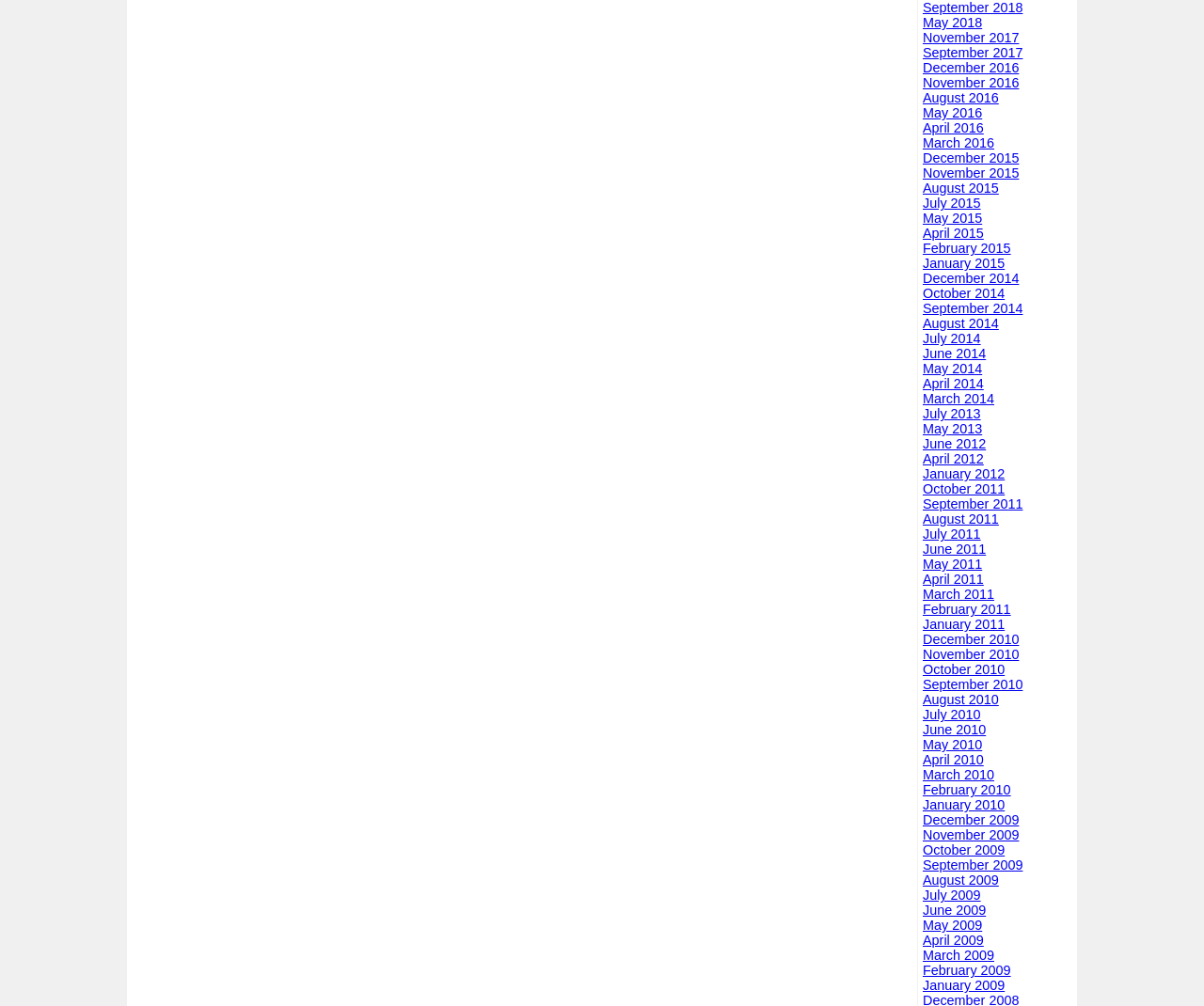Determine the bounding box coordinates for the HTML element mentioned in the following description: "June 2012". The coordinates should be a list of four floats ranging from 0 to 1, represented as [left, top, right, bottom].

[0.766, 0.434, 0.819, 0.449]